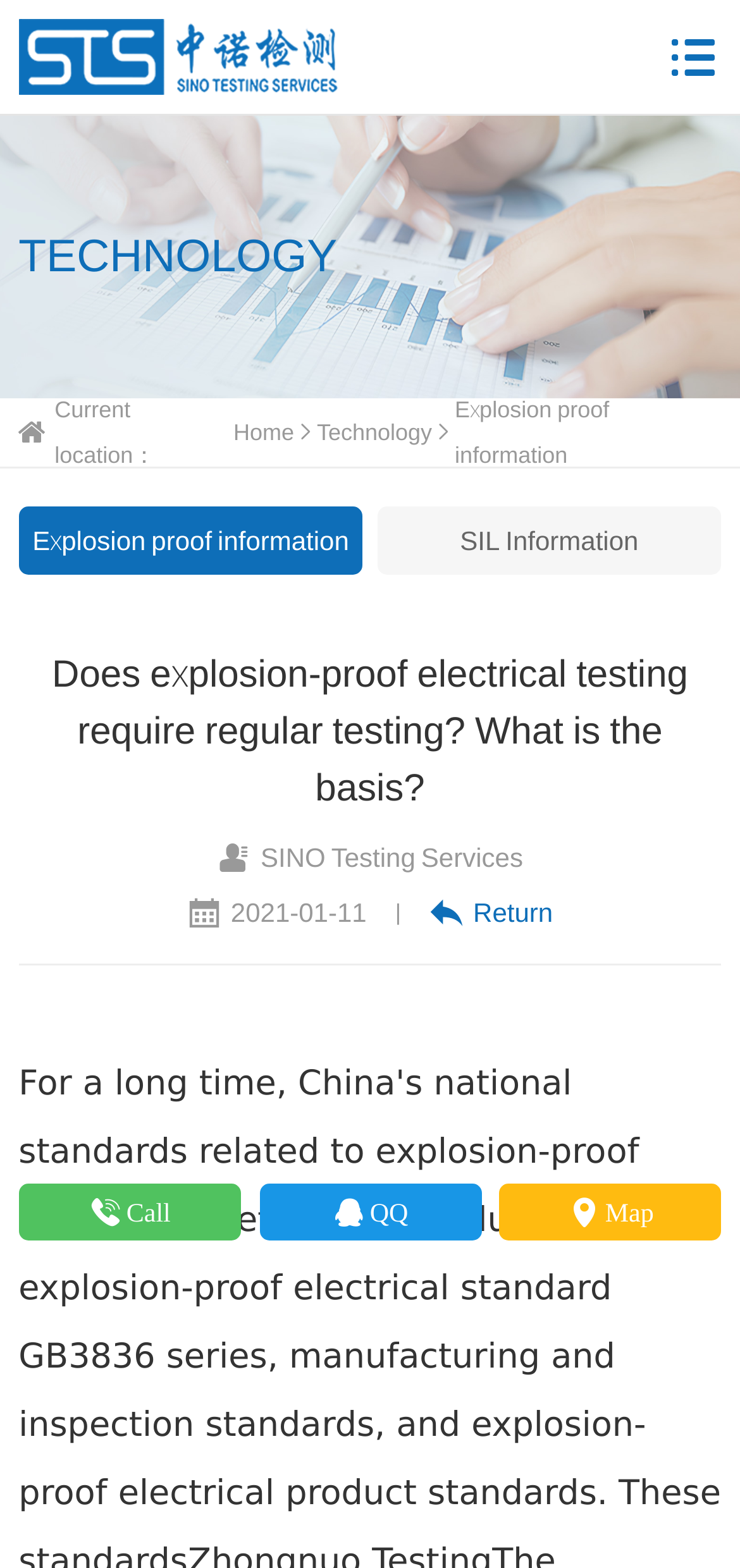Using a single word or phrase, answer the following question: 
What is the main topic of the webpage?

Explosion-proof electrical testing